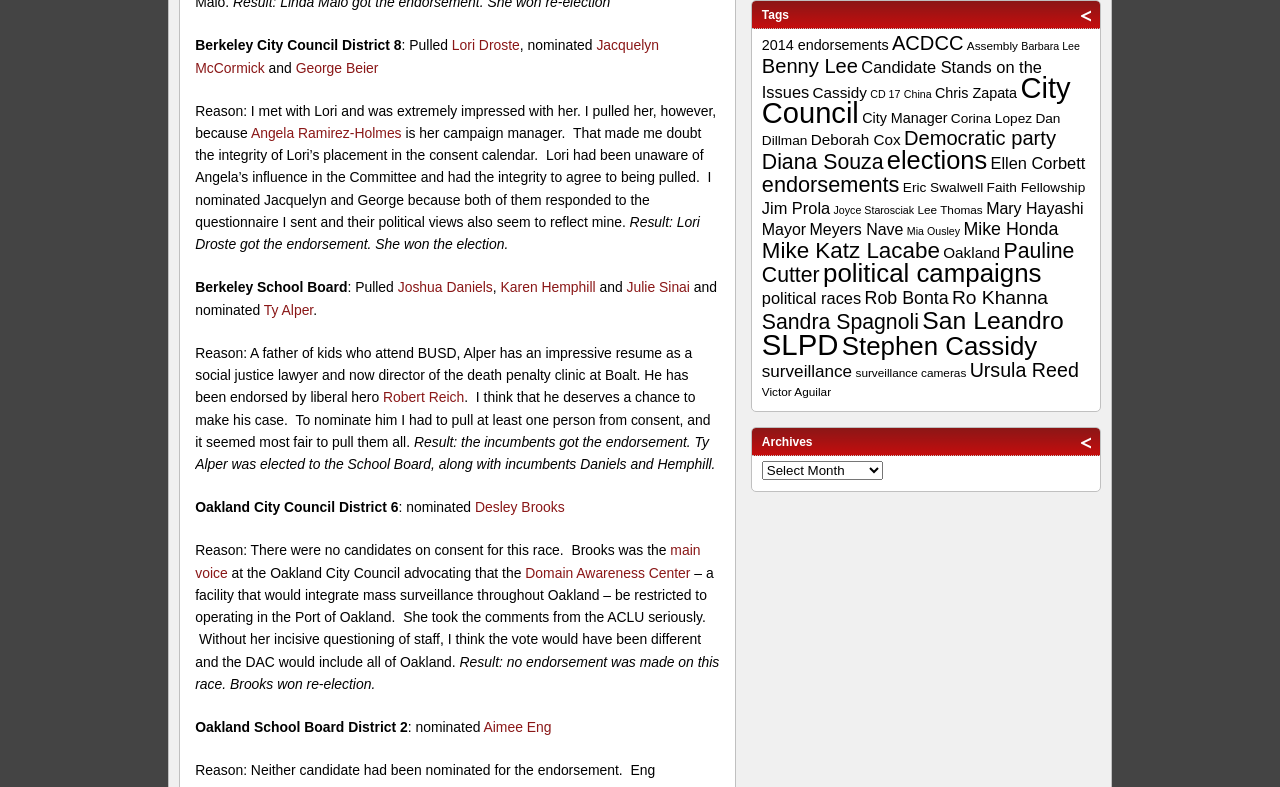What is the result of the election for the Oakland School Board District 2?
Based on the image, give a one-word or short phrase answer.

Aimee Eng won